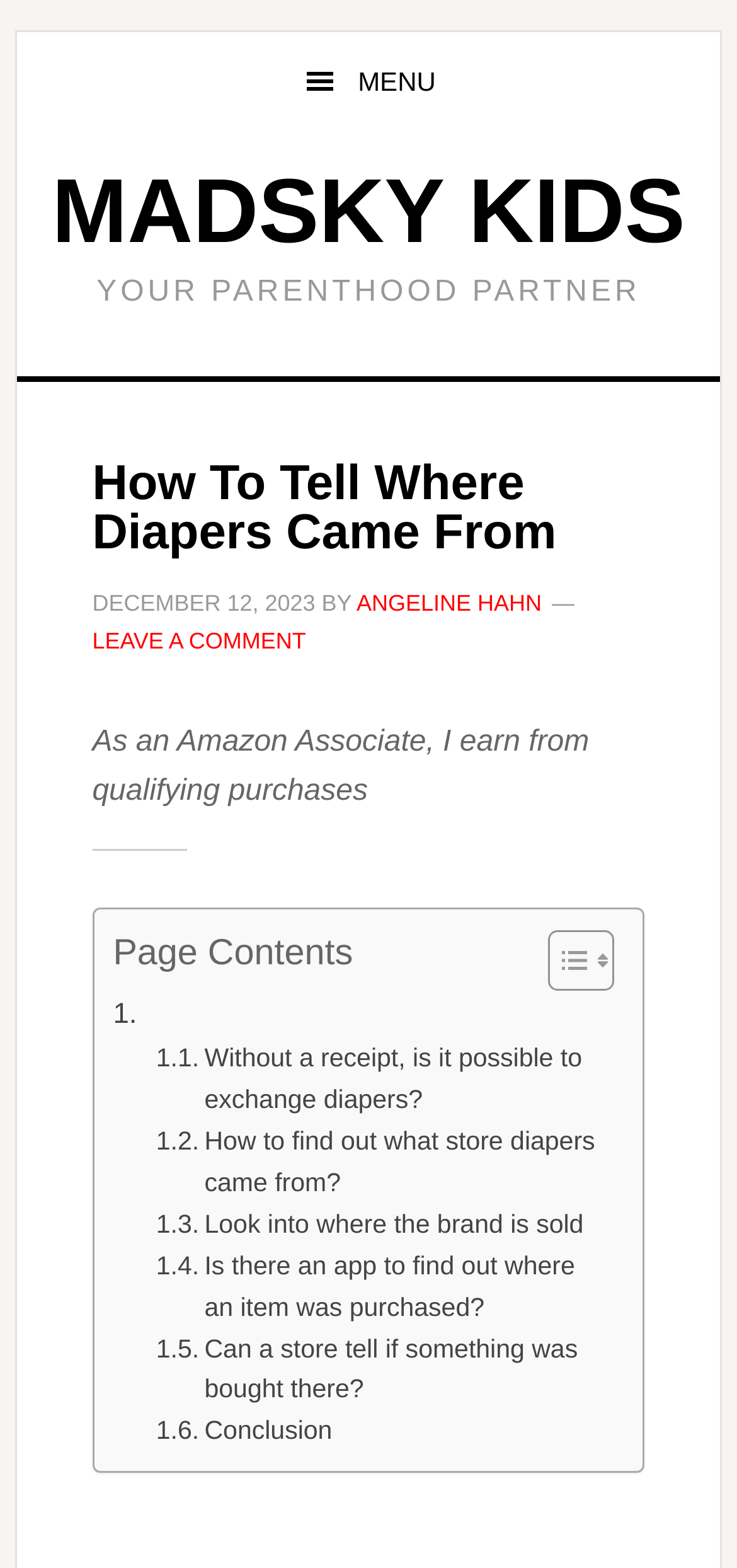Identify the bounding box for the UI element that is described as follows: "Menu".

[0.023, 0.02, 0.977, 0.083]